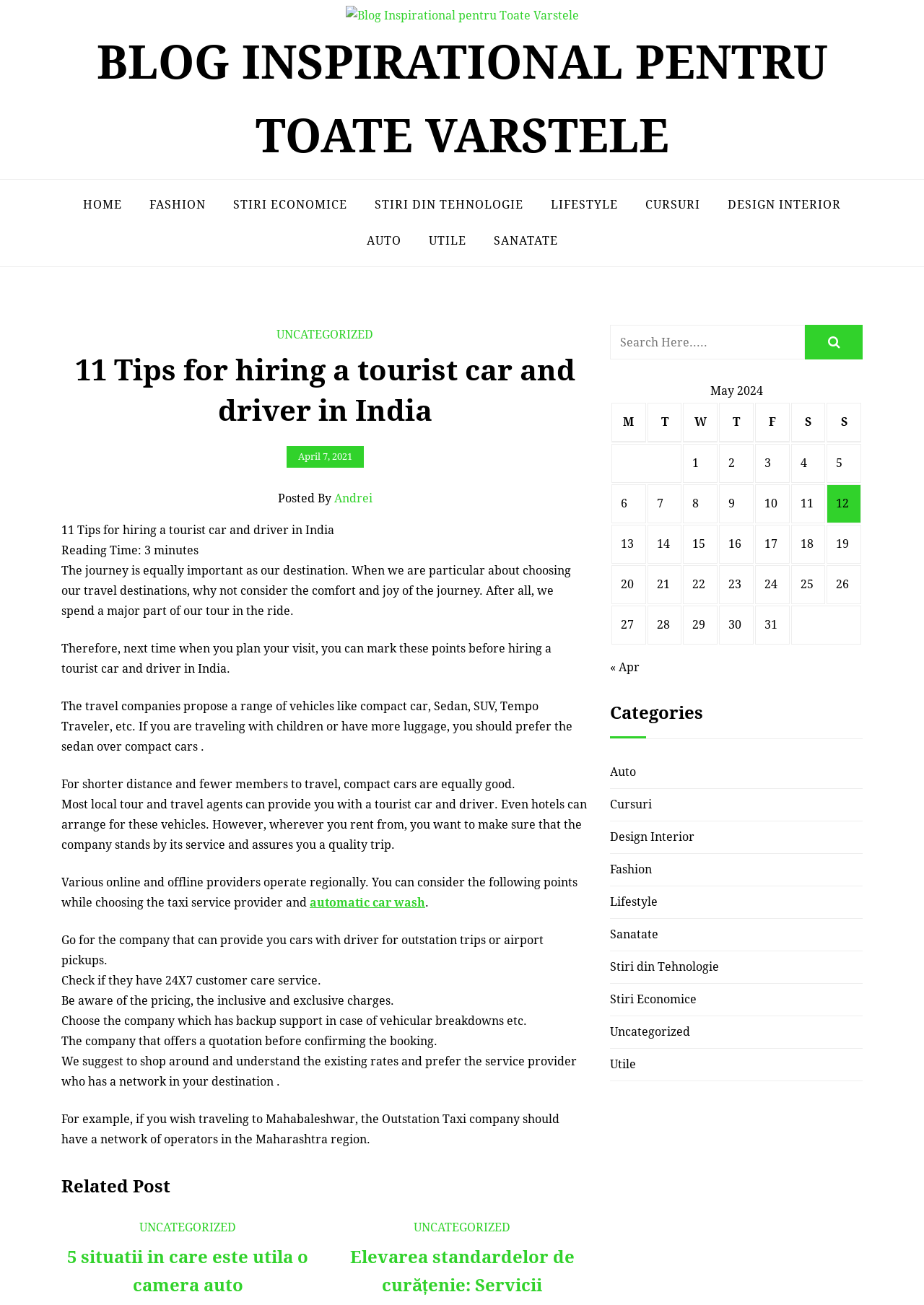Determine the bounding box coordinates of the region to click in order to accomplish the following instruction: "Search for something in the search bar". Provide the coordinates as four float numbers between 0 and 1, specifically [left, top, right, bottom].

[0.66, 0.249, 0.871, 0.275]